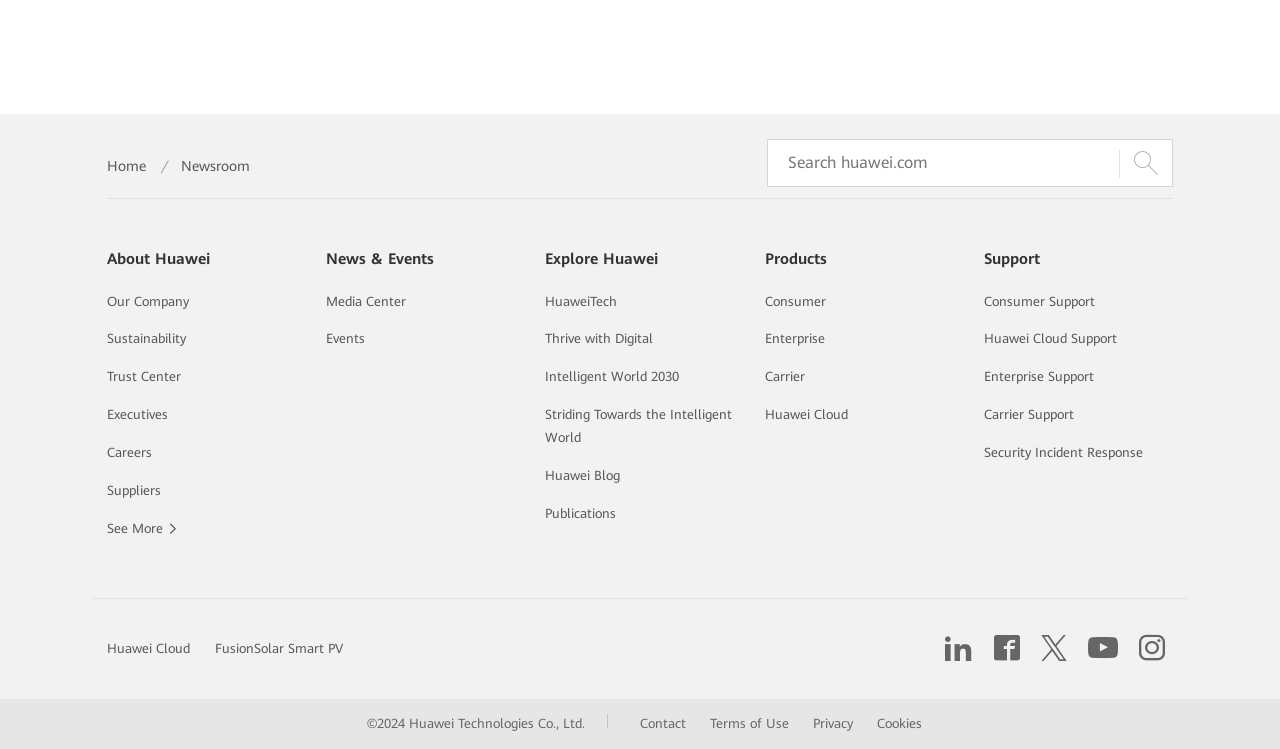Provide a brief response to the question below using one word or phrase:
How many main categories are listed in the footer?

5